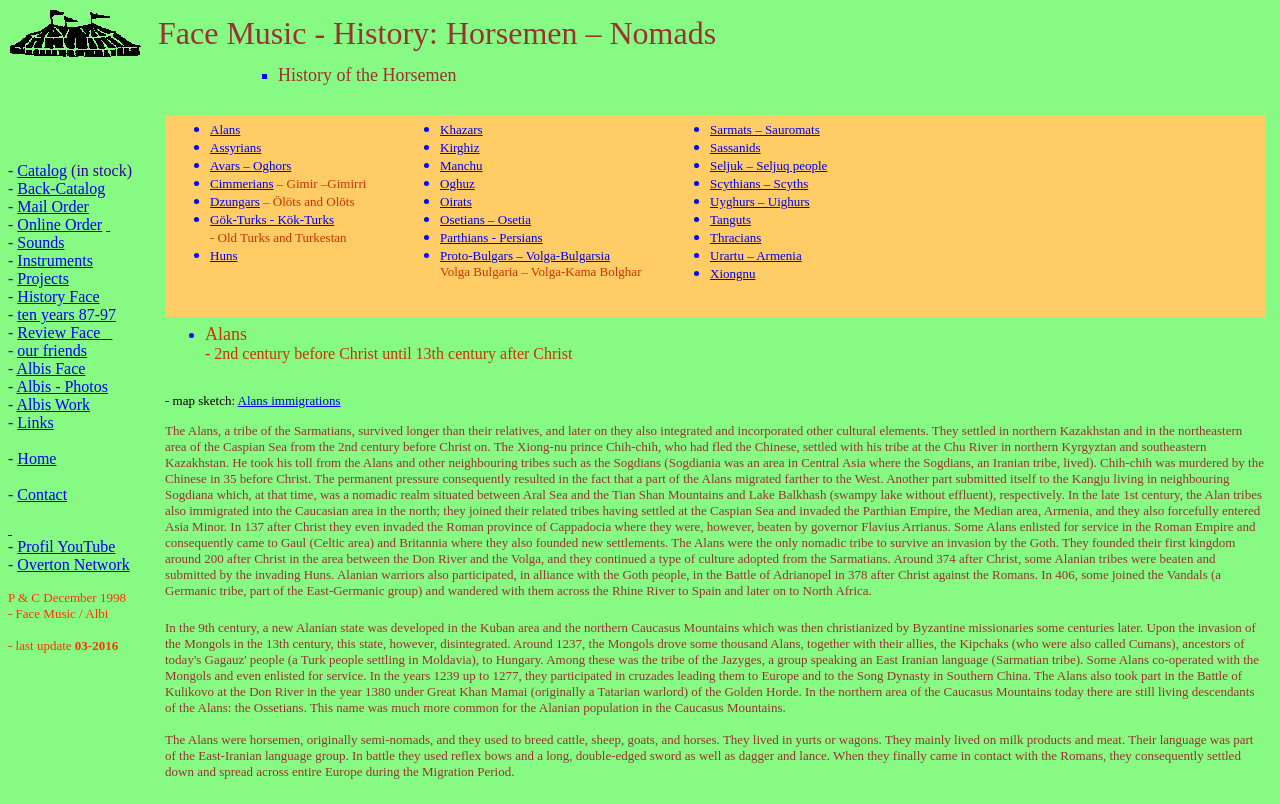Please identify the bounding box coordinates of the area I need to click to accomplish the following instruction: "Go to the 'Alans' page".

[0.164, 0.152, 0.188, 0.17]